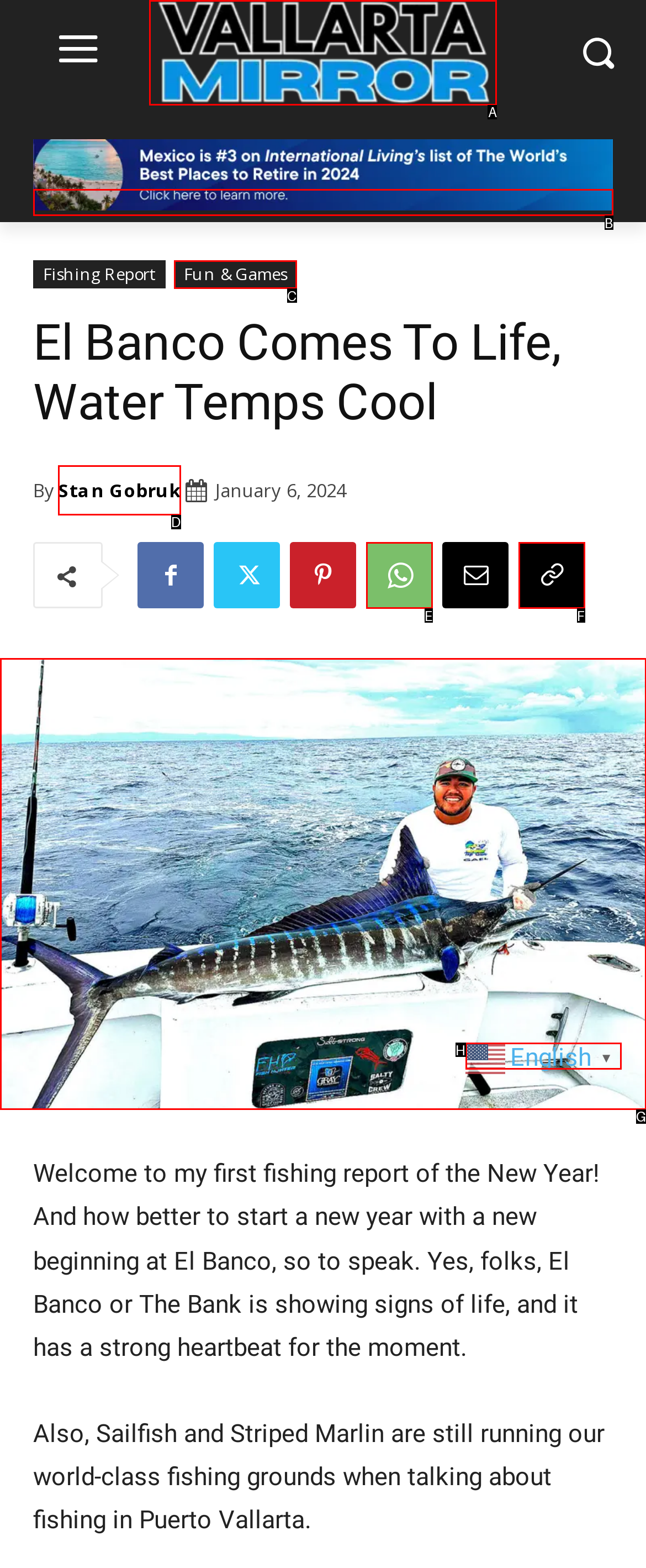Decide which HTML element to click to complete the task: Click the logo Provide the letter of the appropriate option.

A